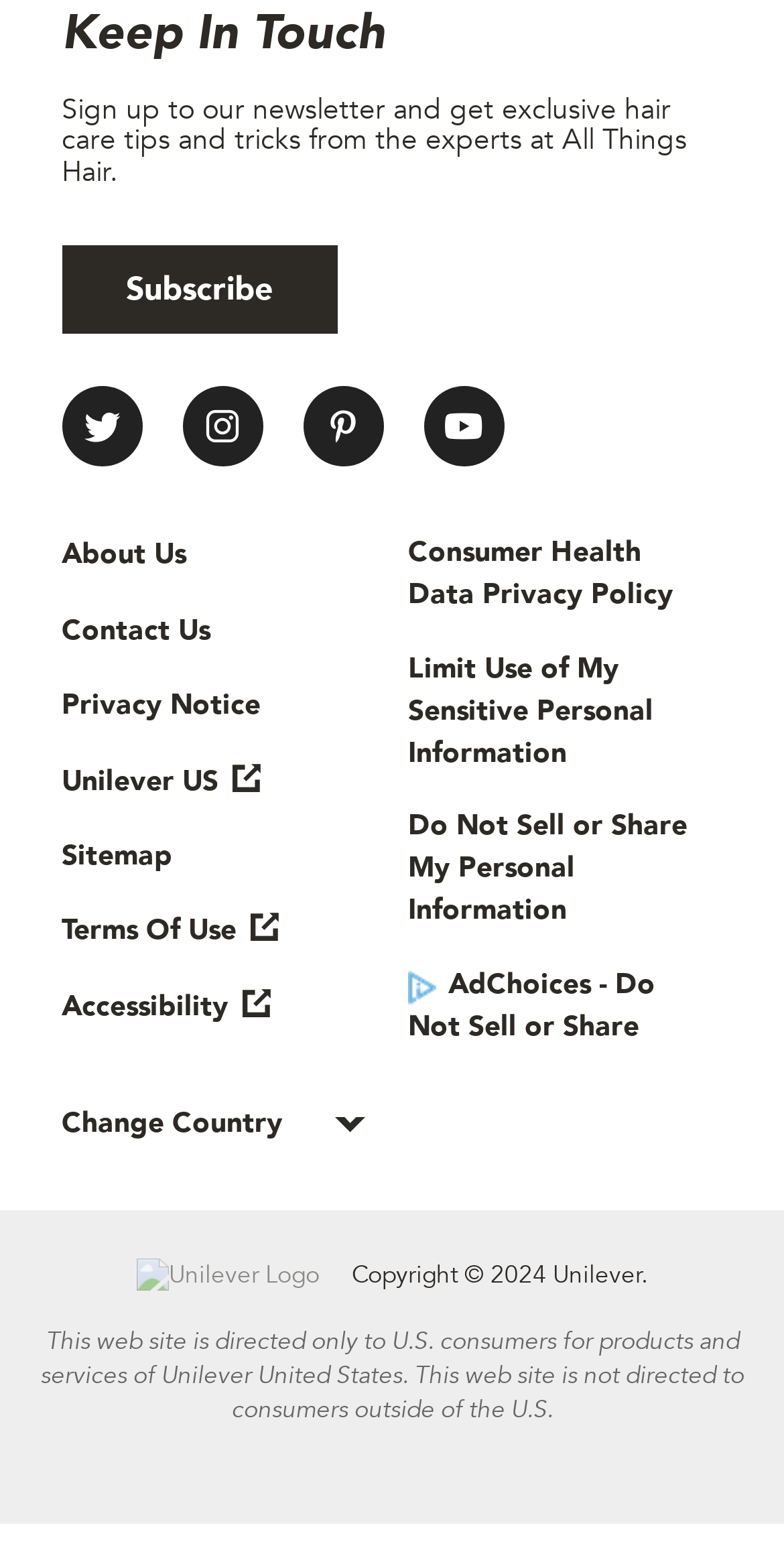What social media platforms are linked on the webpage?
Please elaborate on the answer to the question with detailed information.

The links to social media platforms are located under the heading 'All Things Hair Social media'. The links are 'Twitter', 'Instagram', 'Pinterest', and 'YouTube', which are all popular social media platforms.